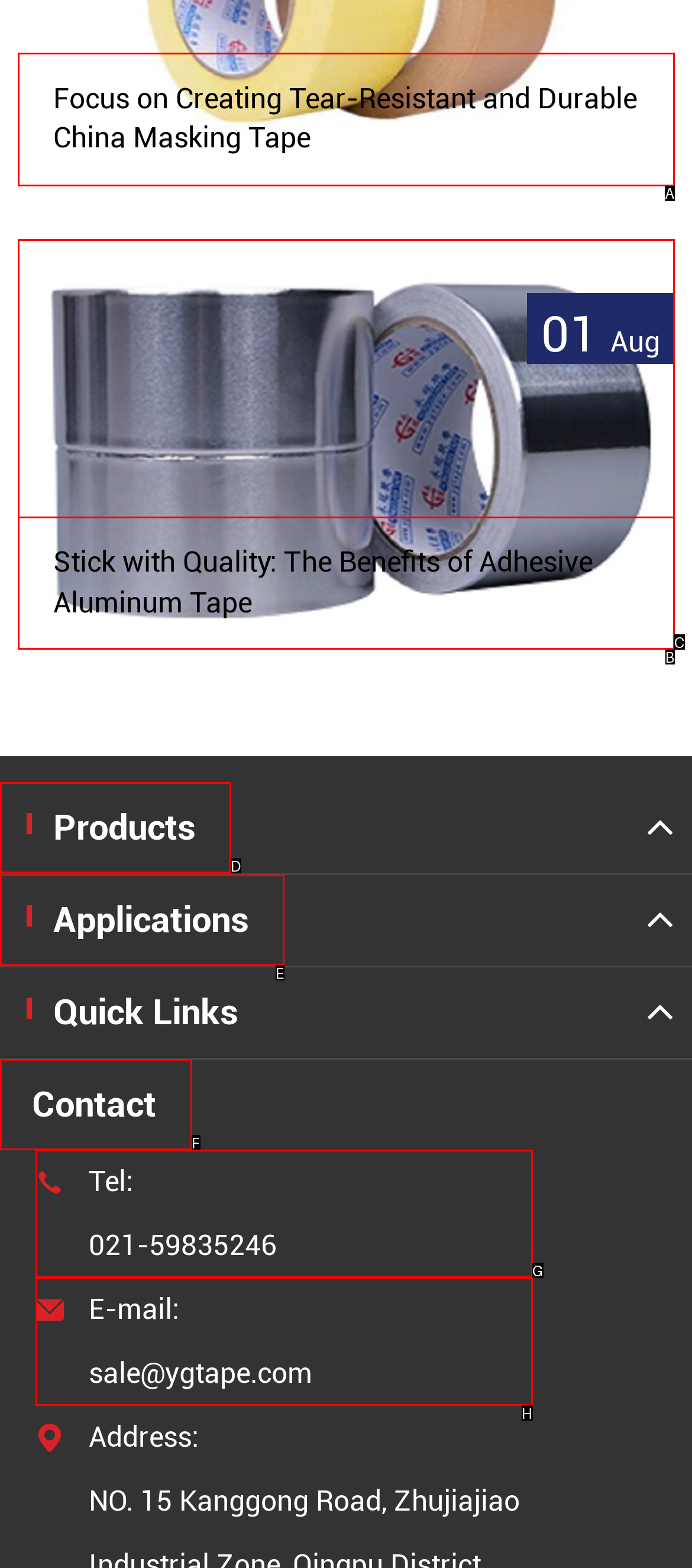From the given options, choose the HTML element that aligns with the description: Applications. Respond with the letter of the selected element.

E